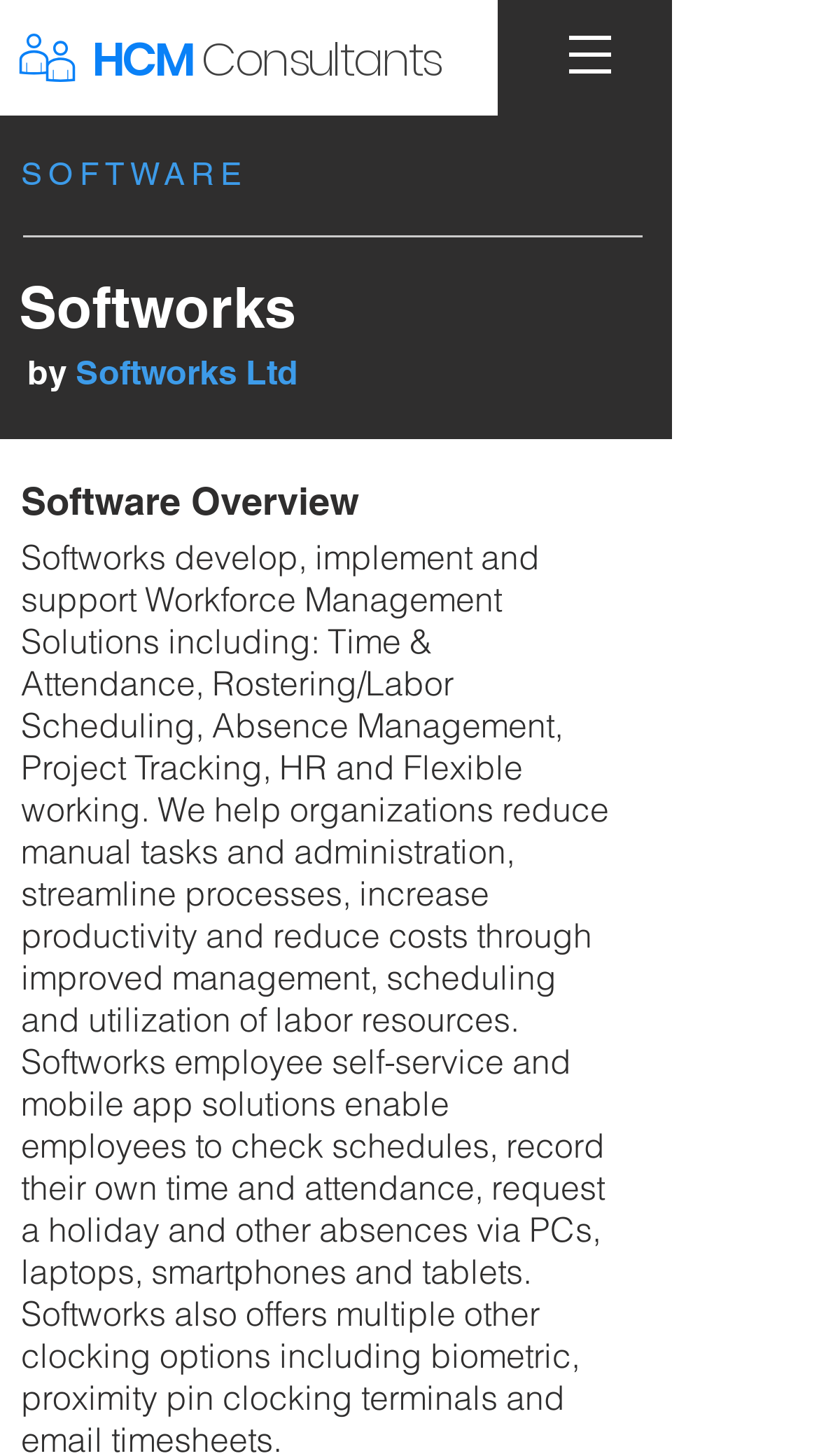Respond with a single word or phrase:
How many main sections are there?

2